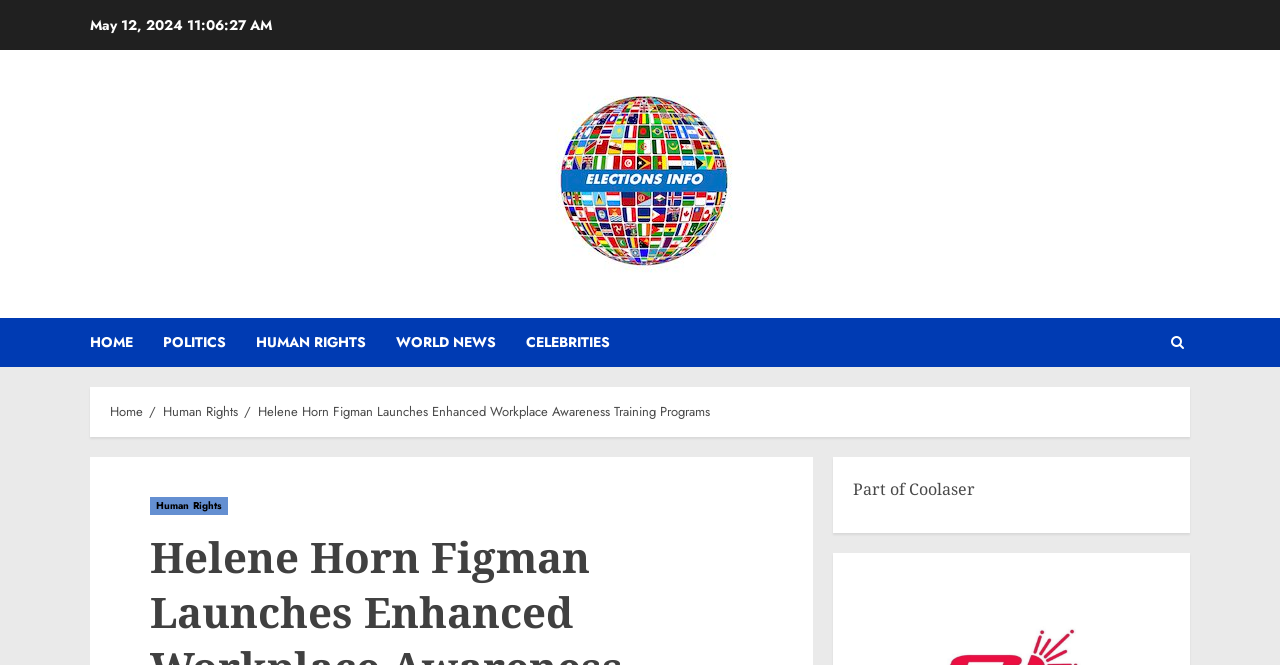Identify the bounding box coordinates for the element you need to click to achieve the following task: "browse world news". Provide the bounding box coordinates as four float numbers between 0 and 1, in the form [left, top, right, bottom].

[0.309, 0.478, 0.411, 0.551]